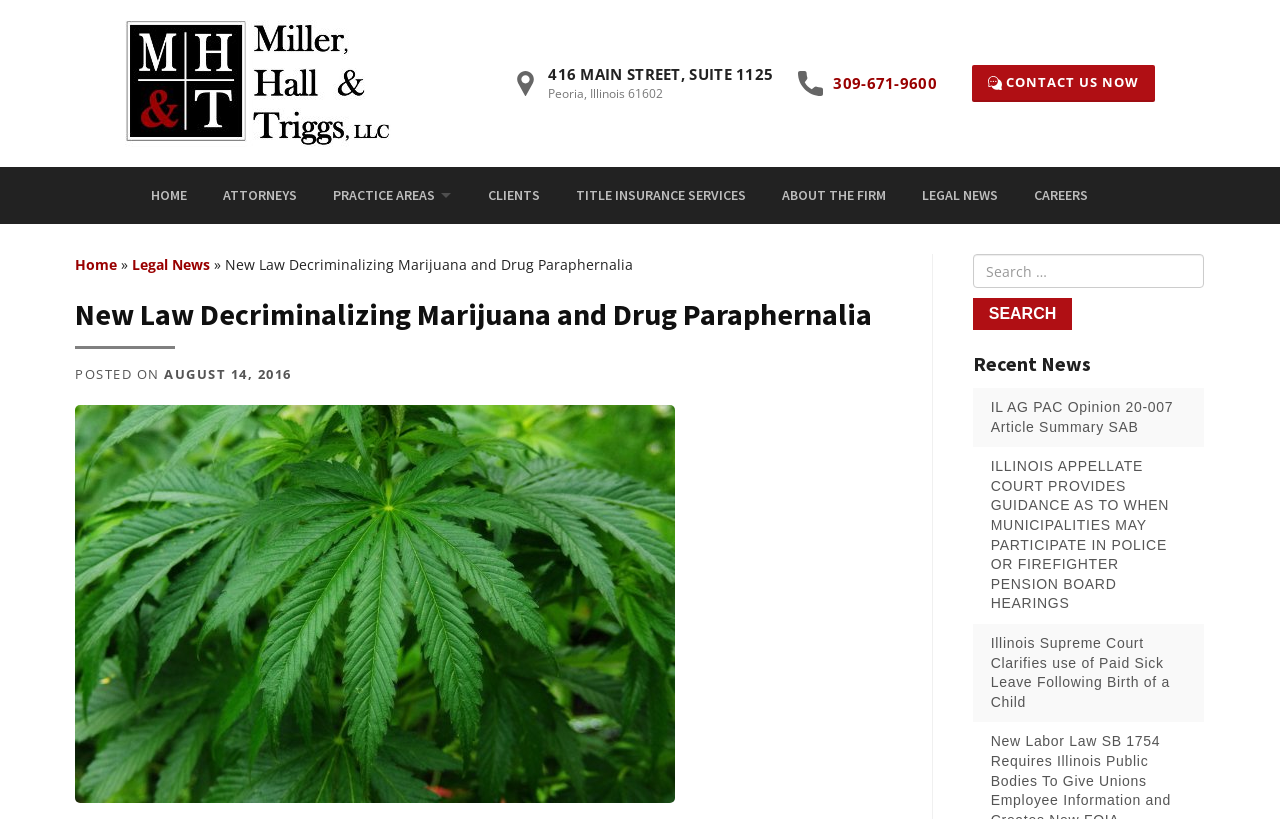Can you determine the main header of this webpage?

New Law Decriminalizing Marijuana and Drug Paraphernalia